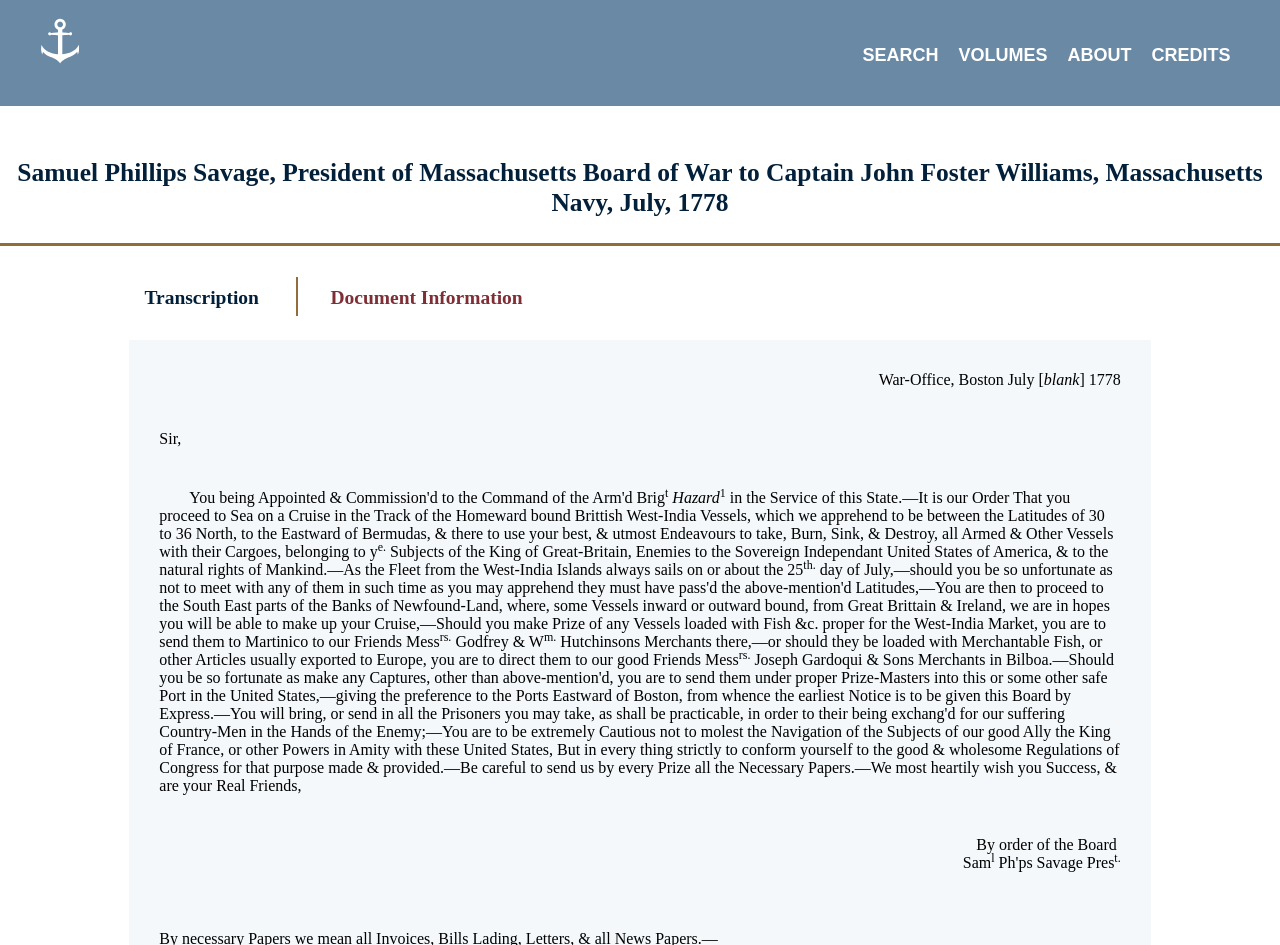What is the name of the captain mentioned in the letter?
Provide a well-explained and detailed answer to the question.

The answer can be found in the main content of the webpage, where the letter is addressed to Captain John Foster Williams, Massachusetts Navy.